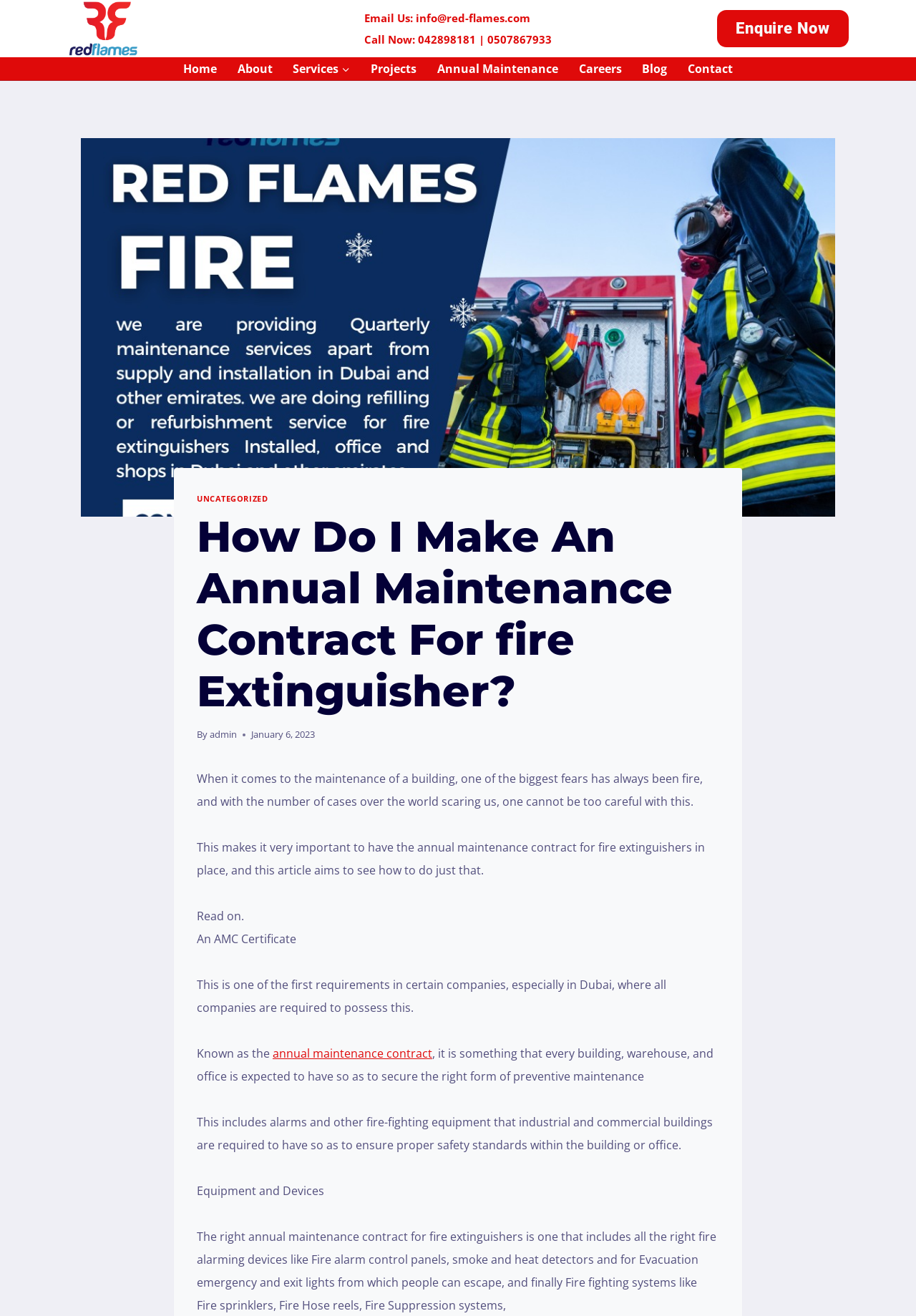Find the bounding box coordinates of the clickable element required to execute the following instruction: "Visit the 'Home' page". Provide the coordinates as four float numbers between 0 and 1, i.e., [left, top, right, bottom].

[0.189, 0.043, 0.248, 0.061]